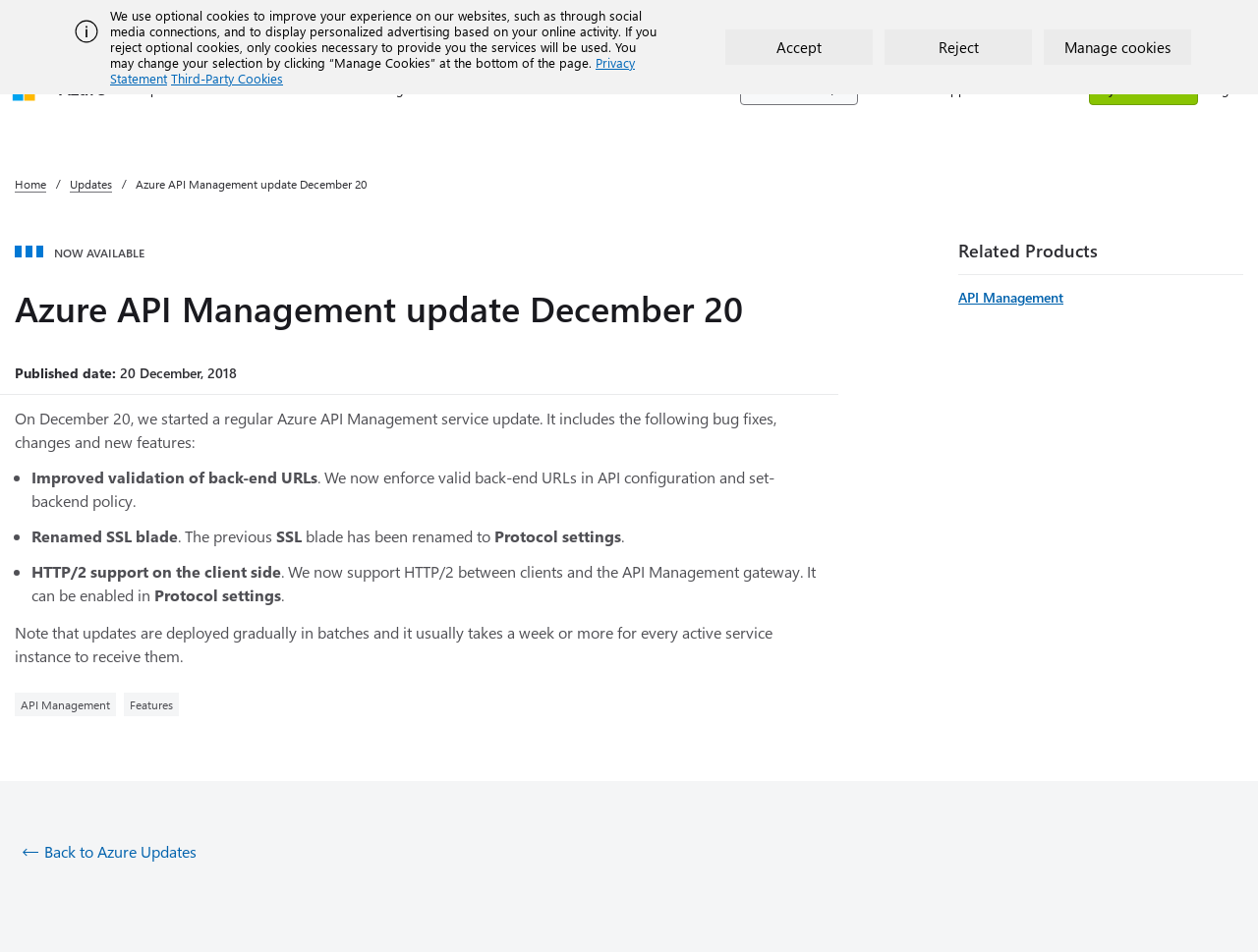Can you find and provide the title of the webpage?

Azure API Management update December 20